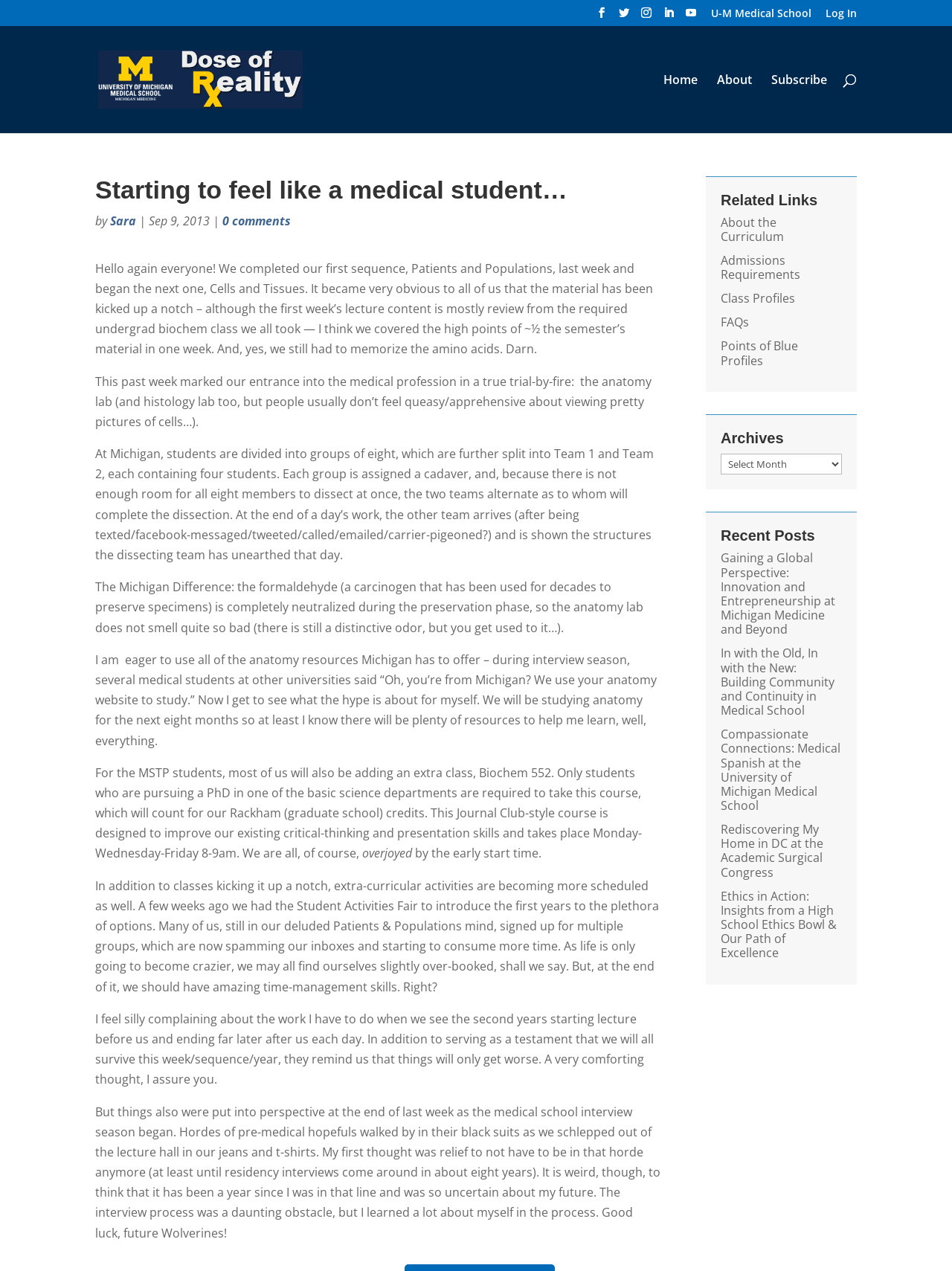Can you show the bounding box coordinates of the region to click on to complete the task described in the instruction: "Subscribe to the stock market blog"?

None